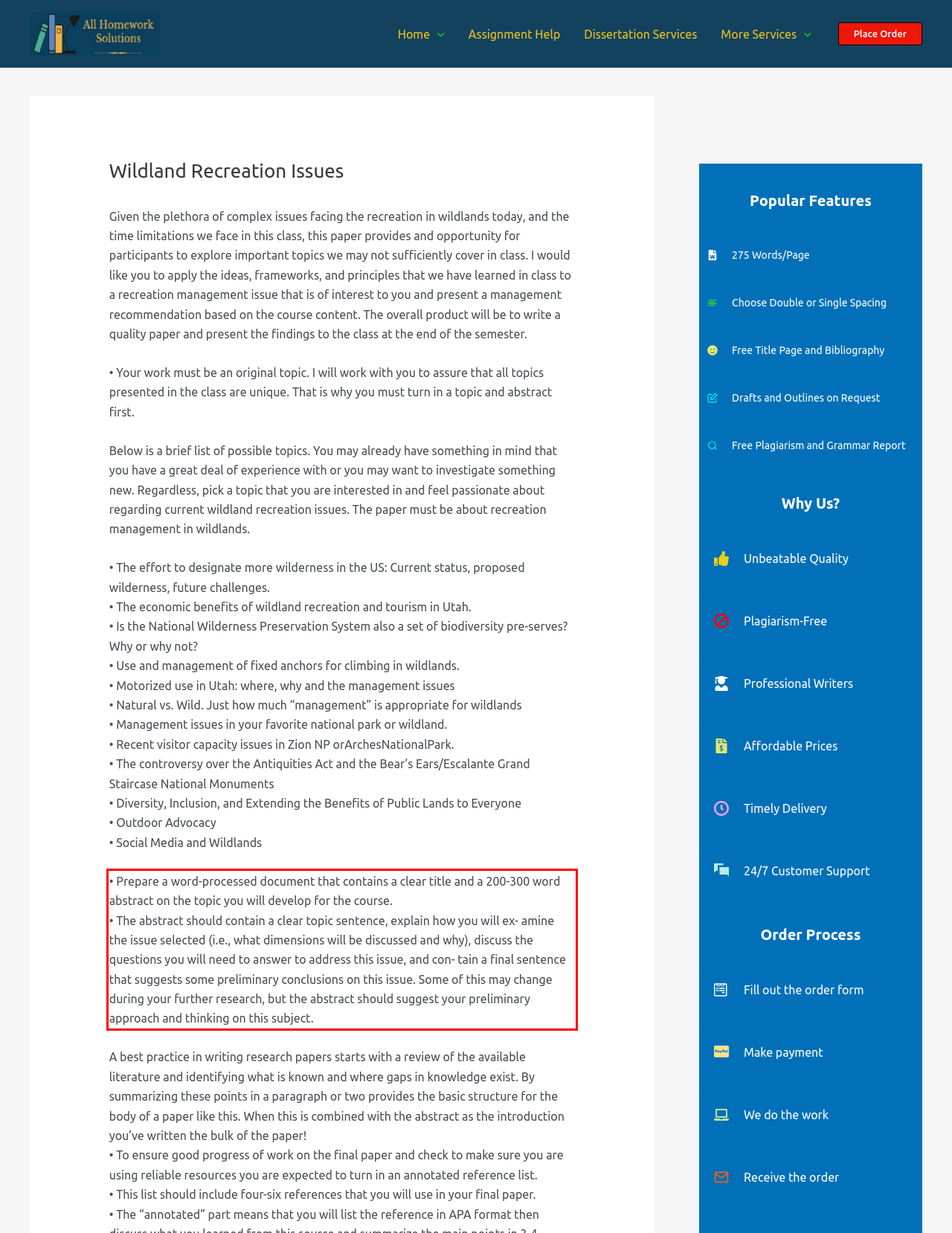Examine the screenshot of the webpage, locate the red bounding box, and perform OCR to extract the text contained within it.

• Prepare a word-processed document that contains a clear title and a 200-300 word abstract on the topic you will develop for the course. • The abstract should contain a clear topic sentence, explain how you will ex- amine the issue selected (i.e., what dimensions will be discussed and why), discuss the questions you will need to answer to address this issue, and con- tain a final sentence that suggests some preliminary conclusions on this issue. Some of this may change during your further research, but the abstract should suggest your preliminary approach and thinking on this subject.